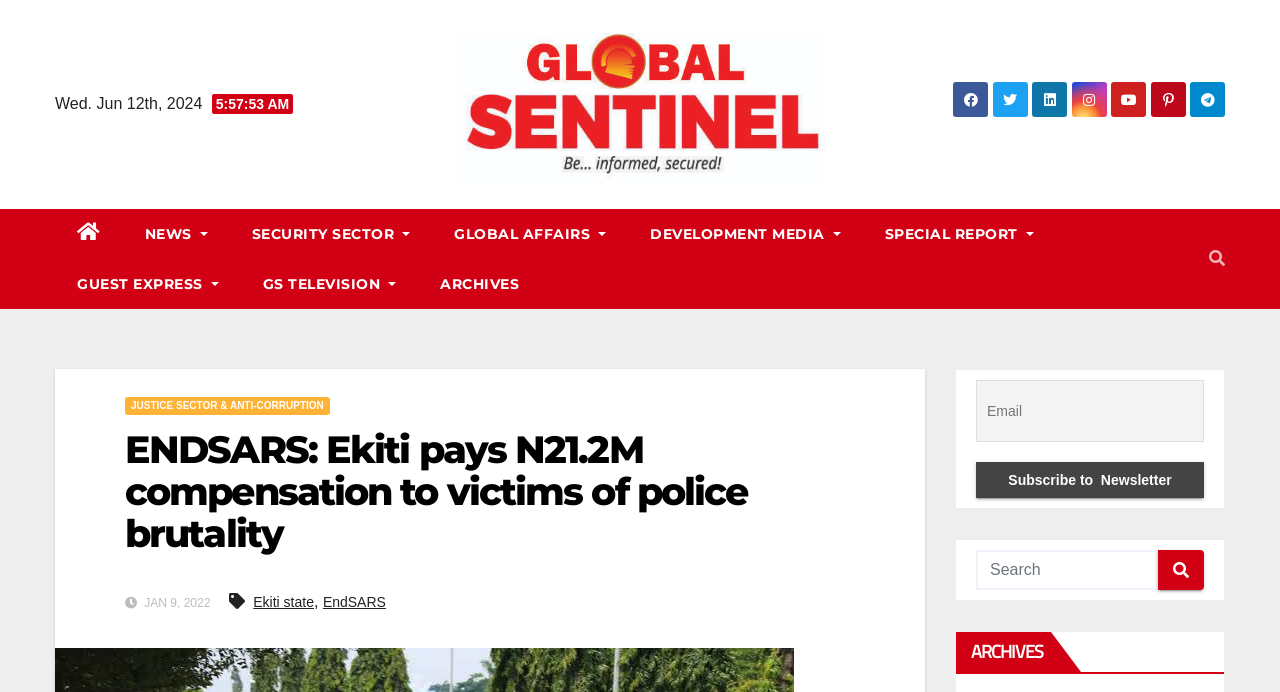Please identify the bounding box coordinates of the clickable element to fulfill the following instruction: "Search for something". The coordinates should be four float numbers between 0 and 1, i.e., [left, top, right, bottom].

[0.762, 0.795, 0.941, 0.853]